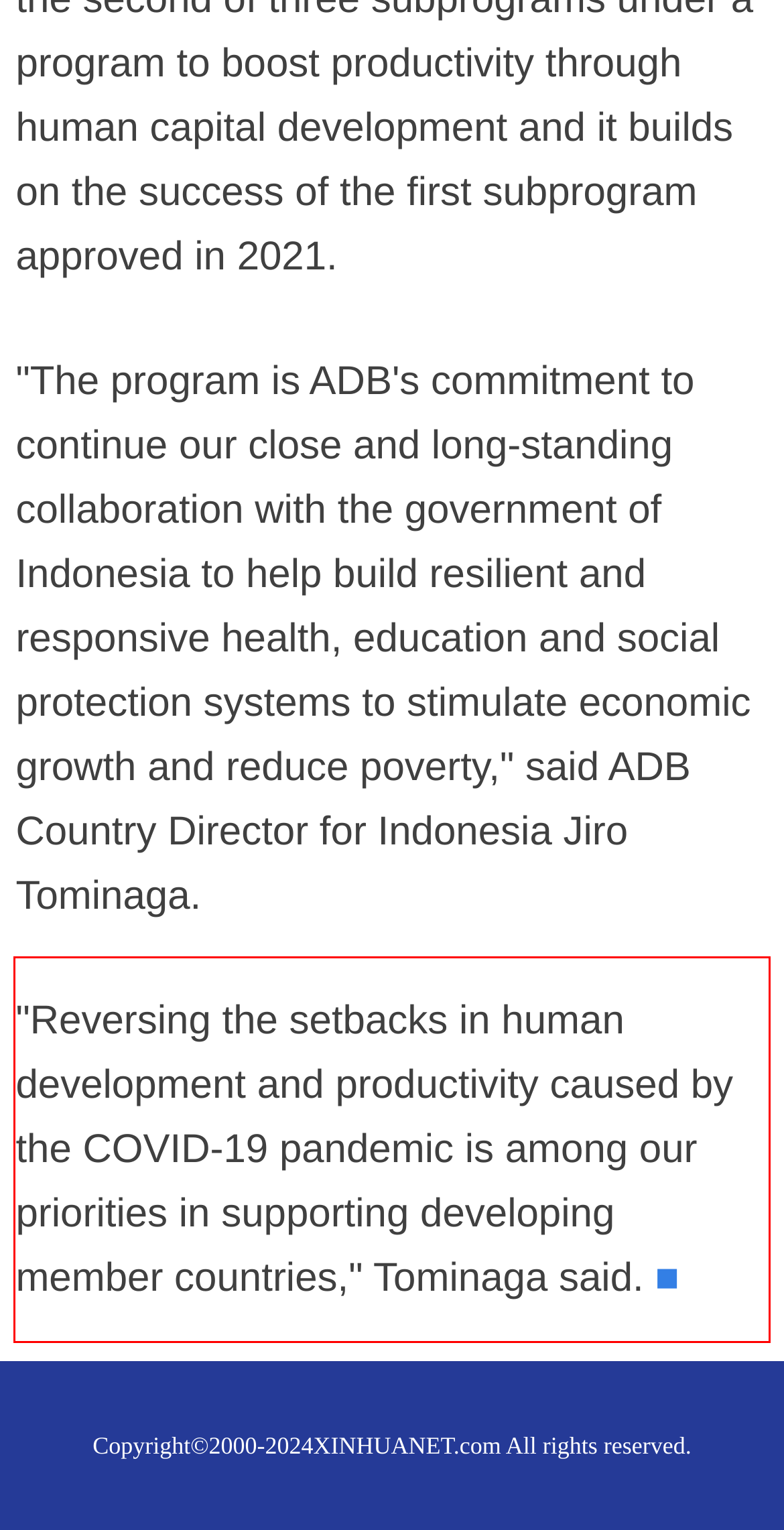You are given a screenshot showing a webpage with a red bounding box. Perform OCR to capture the text within the red bounding box.

"Reversing the setbacks in human development and productivity caused by the COVID-19 pandemic is among our priorities in supporting developing member countries," Tominaga said. ■